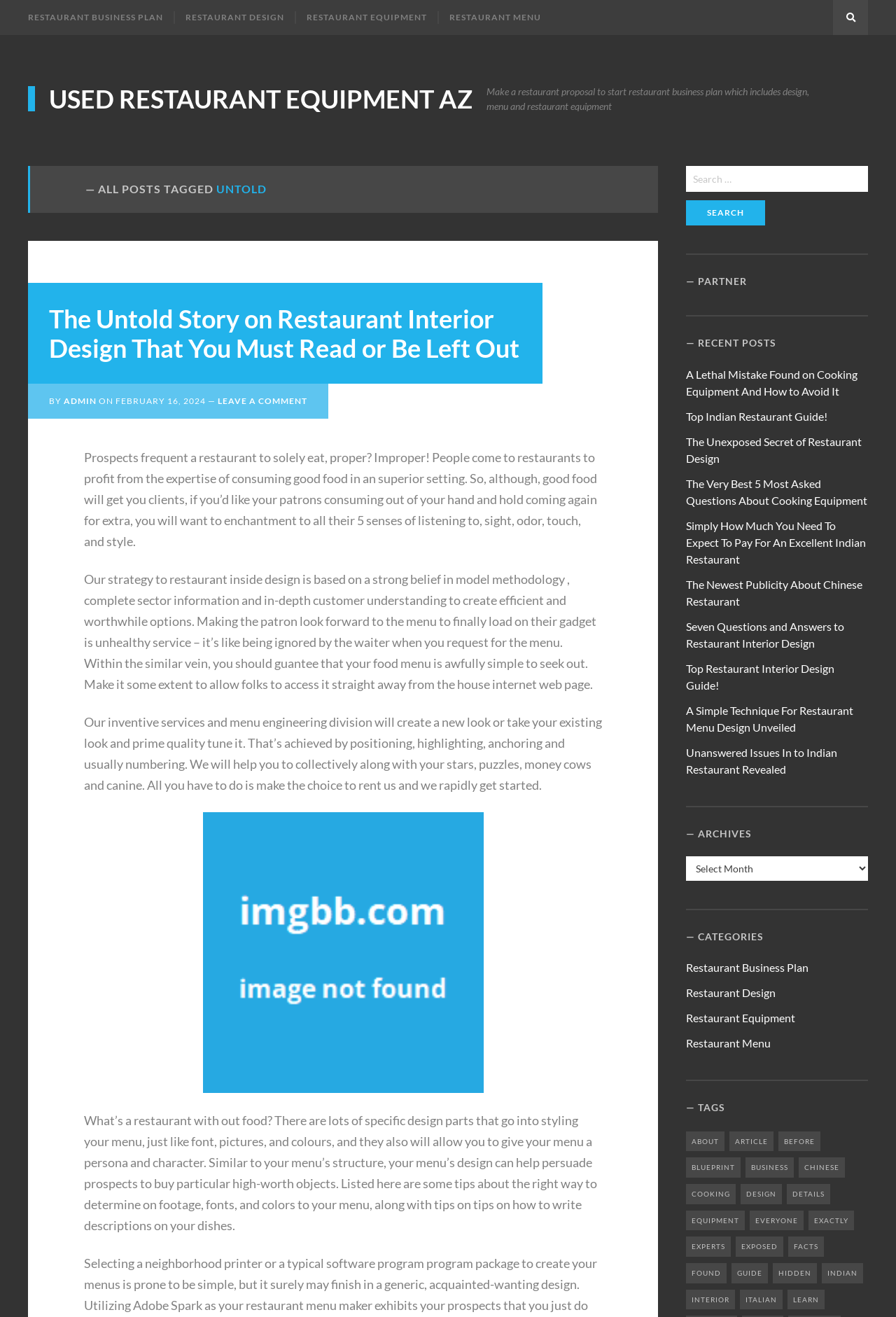What is the main topic of this website?
Look at the image and respond with a one-word or short phrase answer.

Restaurant equipment